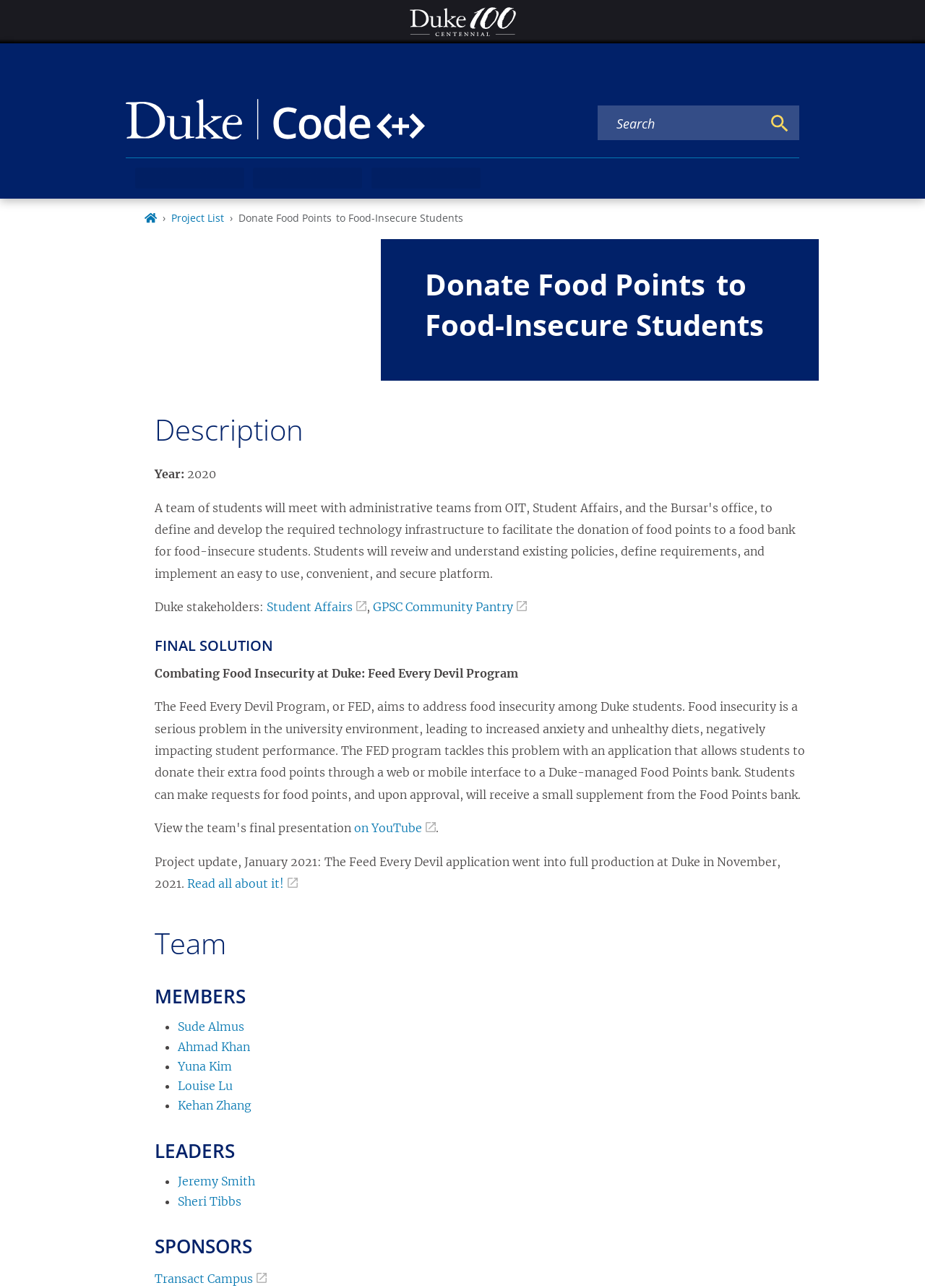Highlight the bounding box coordinates of the element that should be clicked to carry out the following instruction: "Request a Restoration Estimate". The coordinates must be given as four float numbers ranging from 0 to 1, i.e., [left, top, right, bottom].

None